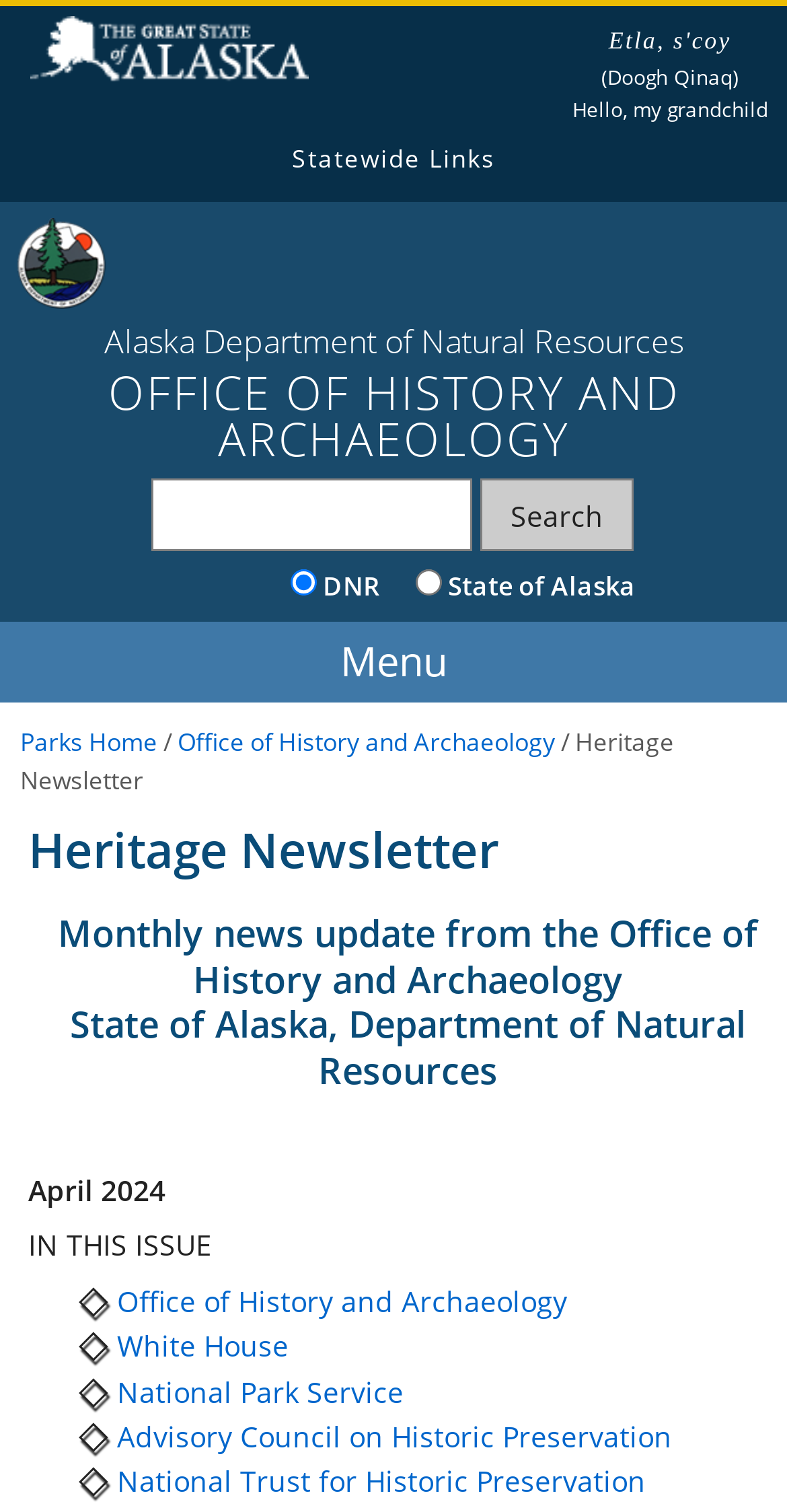What organization is mentioned after the Office of History and Archaeology?
Using the image, provide a concise answer in one word or a short phrase.

White House